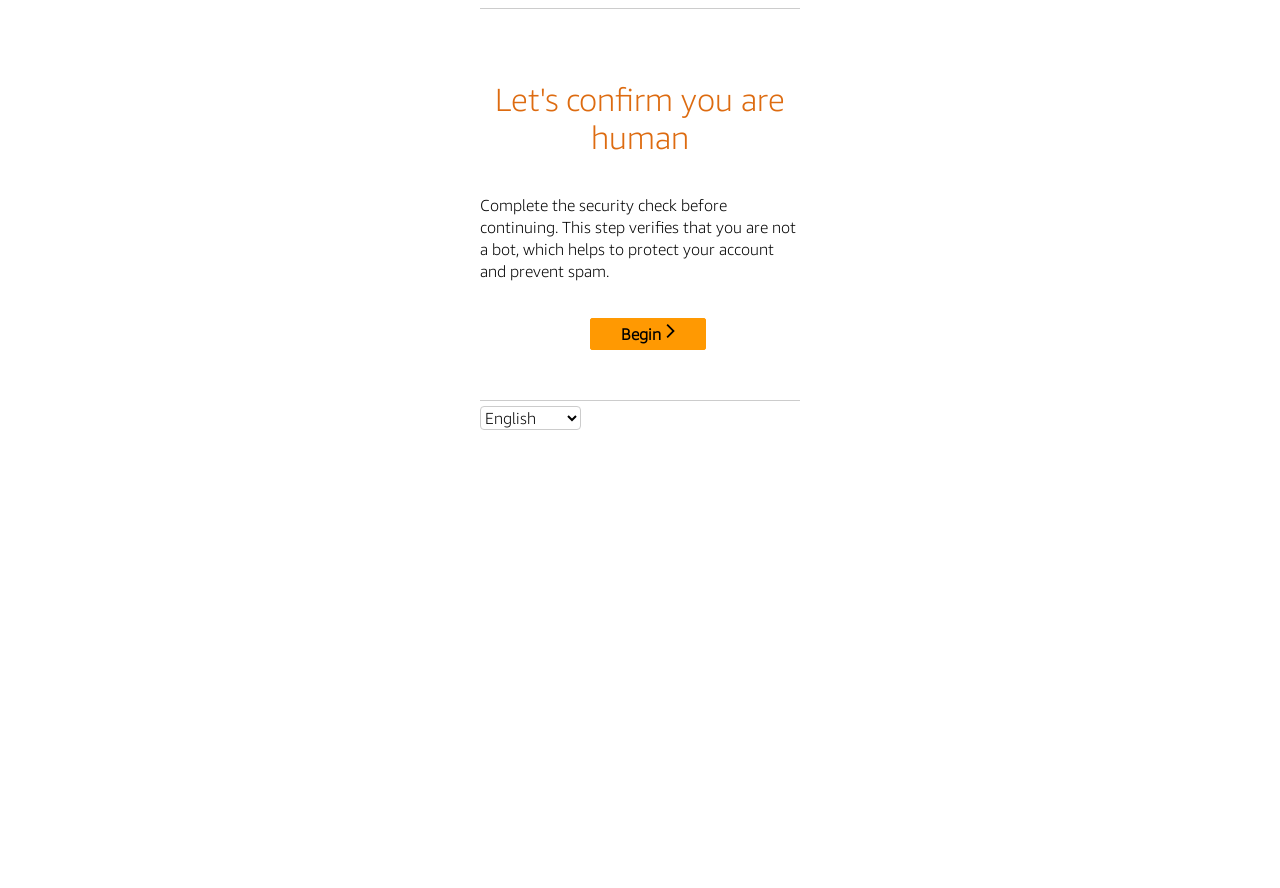Identify and provide the text of the main header on the webpage.

Let's confirm you are human